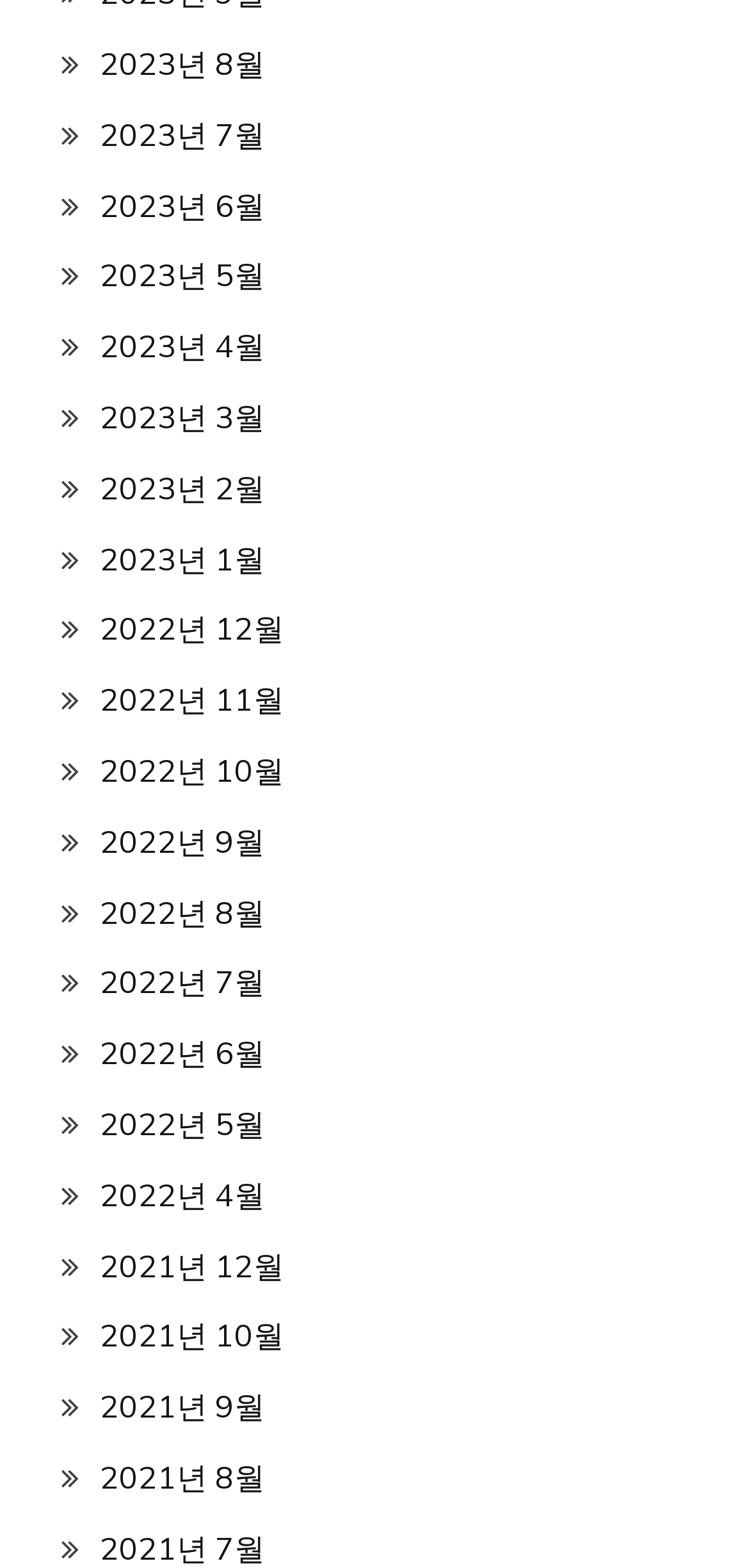What is the earliest month available?
Use the information from the screenshot to give a comprehensive response to the question.

By examining the list of links, I found that the earliest month available is 2021년 7월, which is located at the bottom of the list.